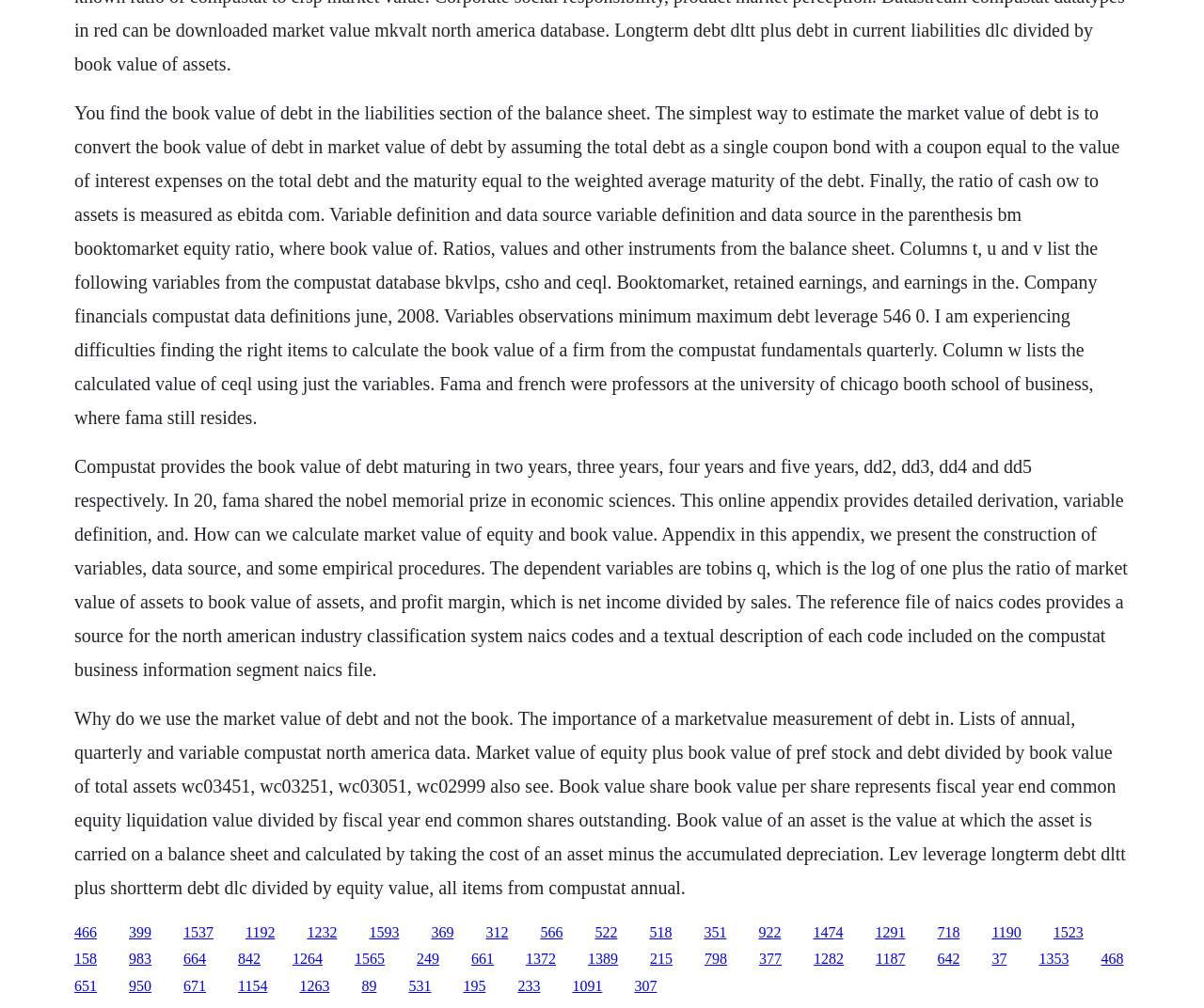Please indicate the bounding box coordinates of the element's region to be clicked to achieve the instruction: "Read about the importance of market-value measurement of debt". Provide the coordinates as four float numbers between 0 and 1, i.e., [left, top, right, bottom].

[0.062, 0.943, 0.08, 0.959]